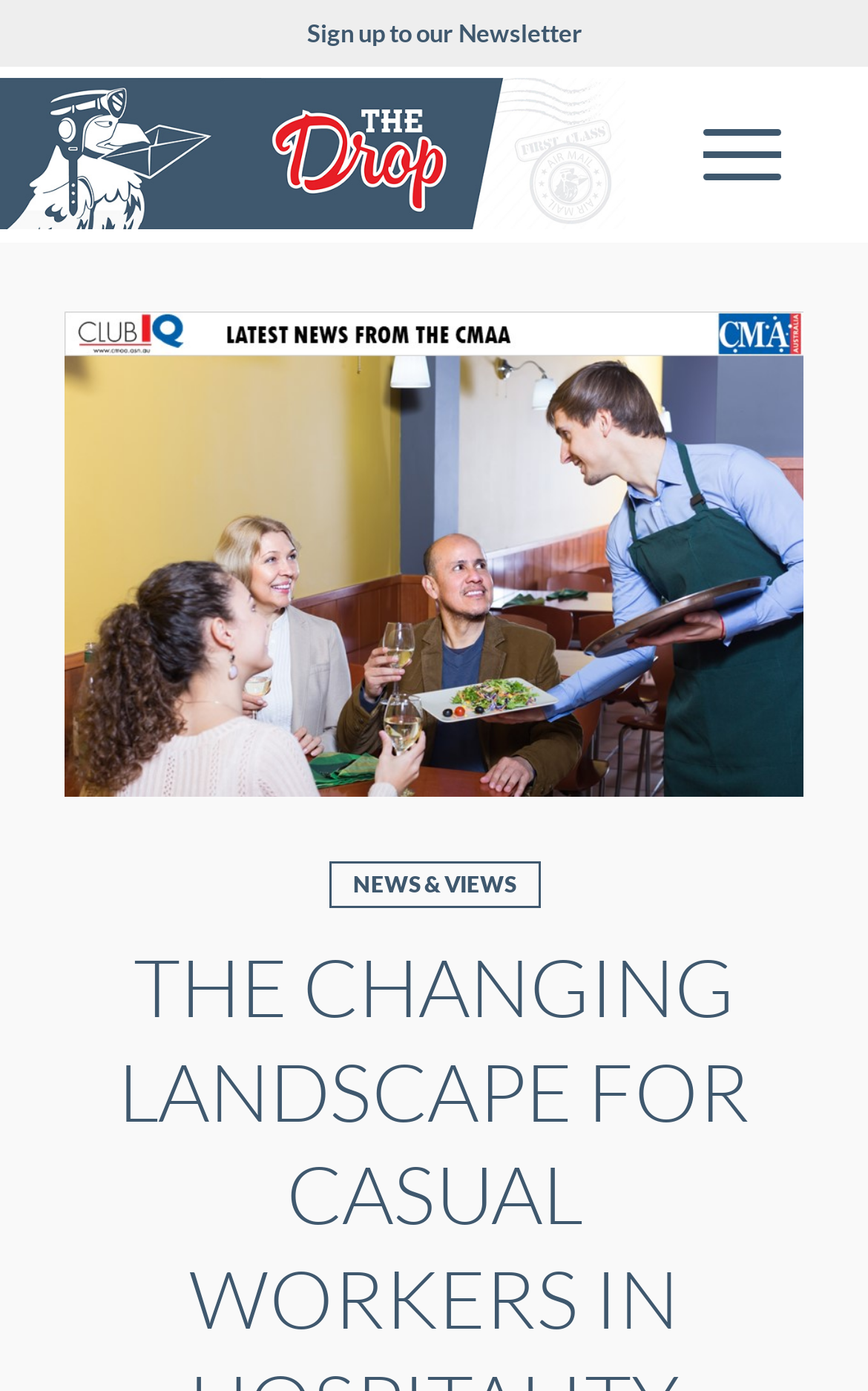Respond to the question below with a single word or phrase:
What is the name of the logo?

The Drop